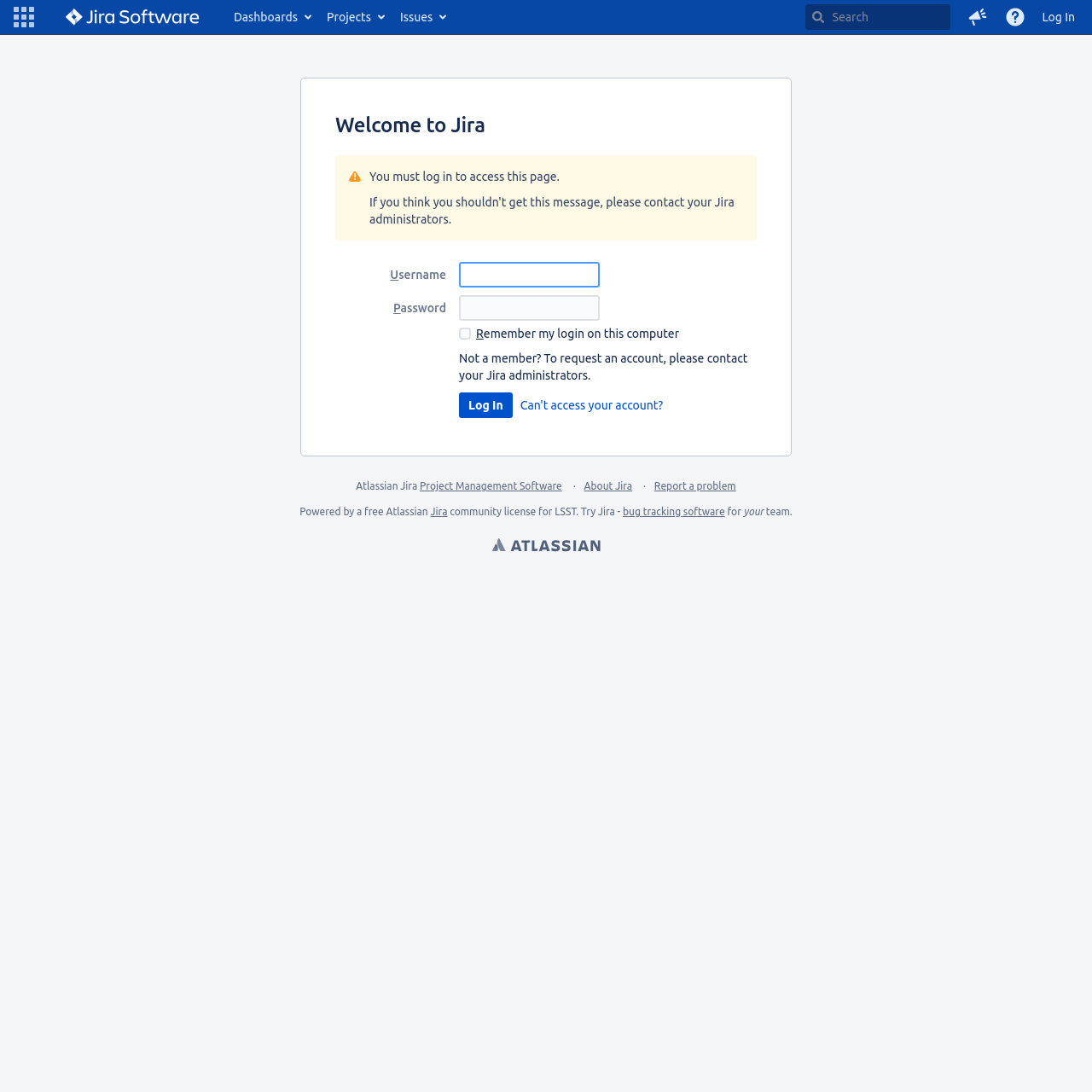Provide a short answer to the following question with just one word or phrase: What is the alternative to logging in on this computer?

Request an account